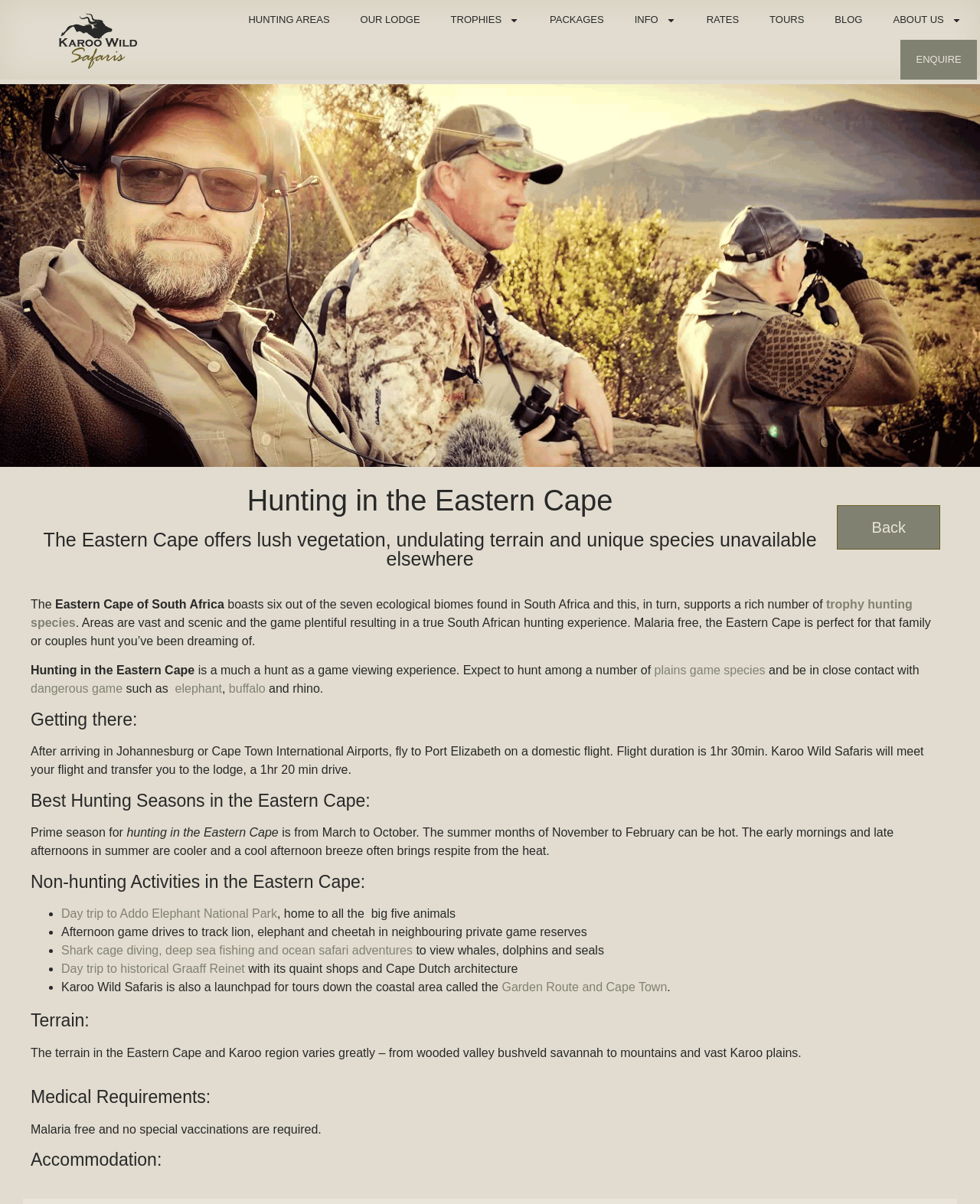Provide an in-depth caption for the elements present on the webpage.

This webpage is about hunting in the Eastern Cape, South Africa. At the top, there is a navigation menu with links to "HUNTING AREAS", "OUR LODGE", "TROPHIES", "PACKAGES", "INFO", "RATES", "TOURS", "BLOG", "ABOUT US", and "ENQUIRE". Each link has a small icon next to it.

Below the navigation menu, there is a large image that spans the entire width of the page. 

The main content of the page is divided into several sections. The first section has a heading "Hunting in the Eastern Cape" and describes the region's lush vegetation, undulating terrain, and unique species. There is also a link to "trophy hunting species" and a description of the hunting experience in the Eastern Cape.

The next section has a heading "Getting there:" and provides information on how to get to Port Elizabeth from Johannesburg or Cape Town International Airports.

The following sections have headings "Best Hunting Seasons in the Eastern Cape:", "Non-hunting Activities in the Eastern Cape:", "Terrain:", "Medical Requirements:", and "Accommodation:". Each section provides detailed information about the respective topic.

Throughout the page, there are links to other relevant topics, such as "plains game species", "dangerous game", "elephant", "buffalo", and "rhino". There are also links to non-hunting activities, such as "Day trip to Addo Elephant National Park", "Shark cage diving, deep sea fishing and ocean safari adventures", and "Day trip to historical Graaff Reinet".